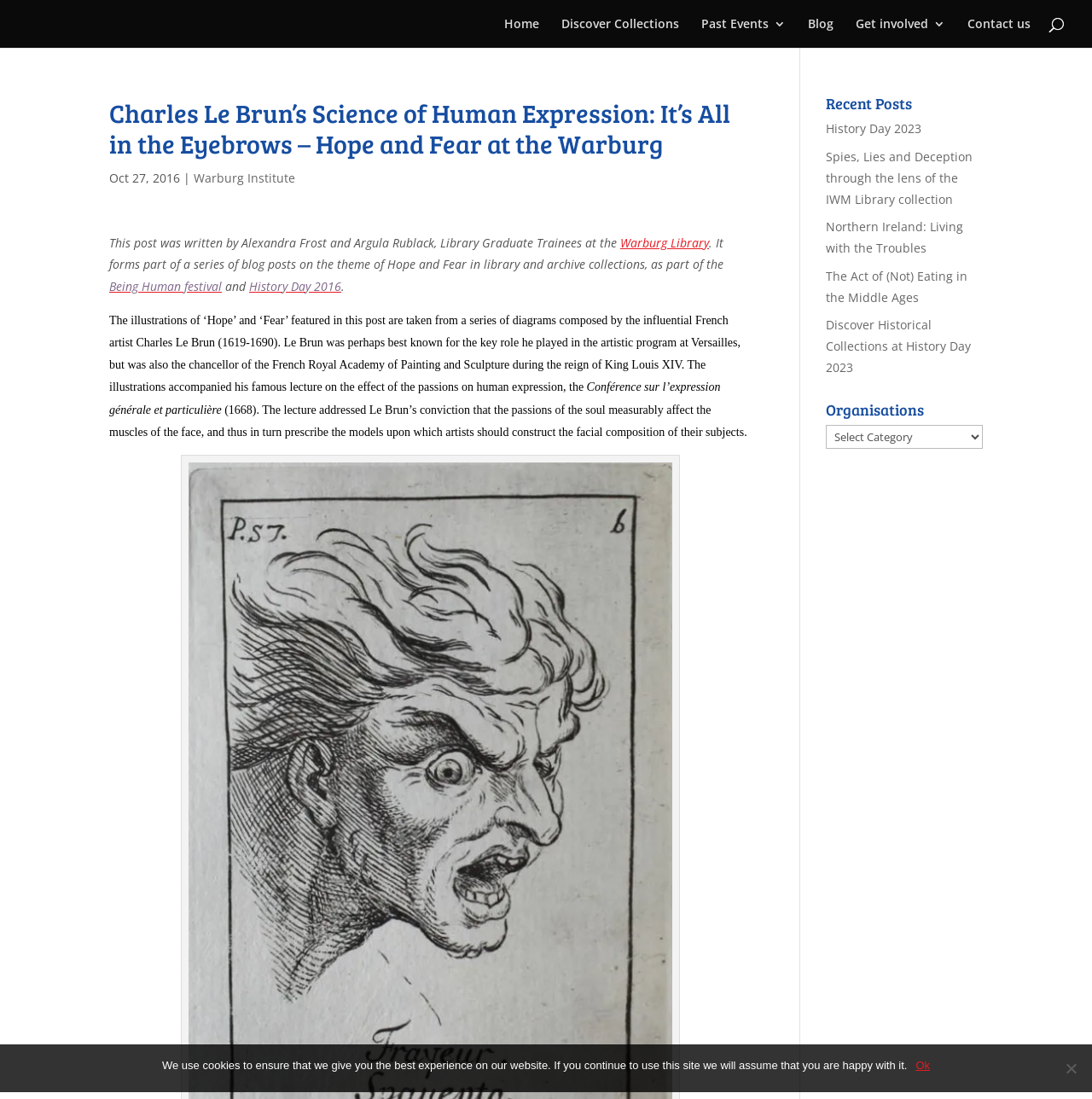Locate the bounding box of the UI element defined by this description: "Warburg Institute". The coordinates should be given as four float numbers between 0 and 1, formatted as [left, top, right, bottom].

[0.177, 0.155, 0.27, 0.169]